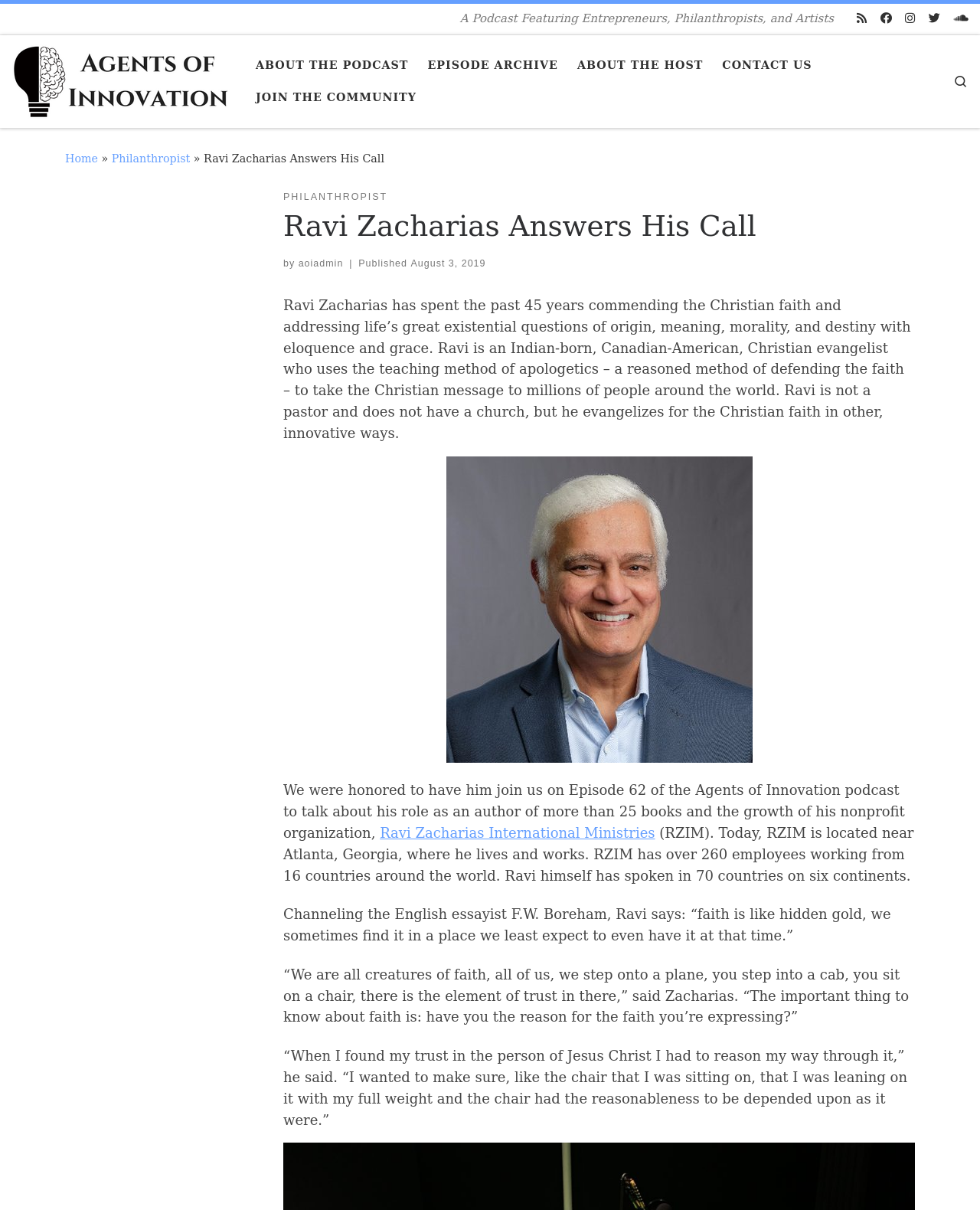Please find the bounding box coordinates of the element that must be clicked to perform the given instruction: "Search the website". The coordinates should be four float numbers from 0 to 1, i.e., [left, top, right, bottom].

[0.96, 0.048, 1.0, 0.087]